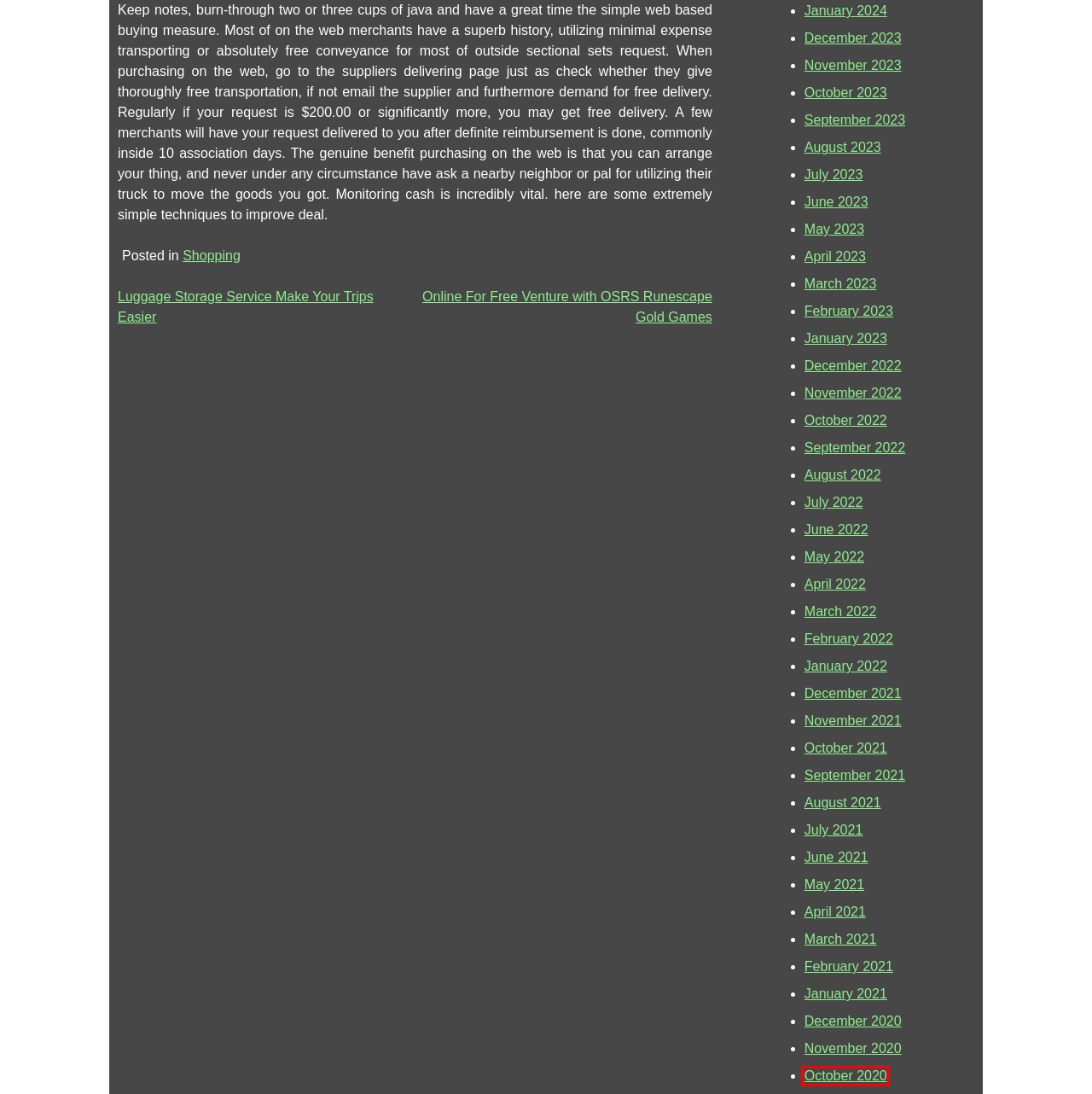You have a screenshot of a webpage with a red bounding box around an element. Choose the best matching webpage description that would appear after clicking the highlighted element. Here are the candidates:
A. Online For Free Venture with OSRS Runescape Gold Games - Hunting Ton Herald
B. December 2020 - Hunting Ton Herald
C. May 2021 - Hunting Ton Herald
D. October 2020 - Hunting Ton Herald
E. February 2022 - Hunting Ton Herald
F. November 2023 - Hunting Ton Herald
G. April 2021 - Hunting Ton Herald
H. April 2023 - Hunting Ton Herald

D